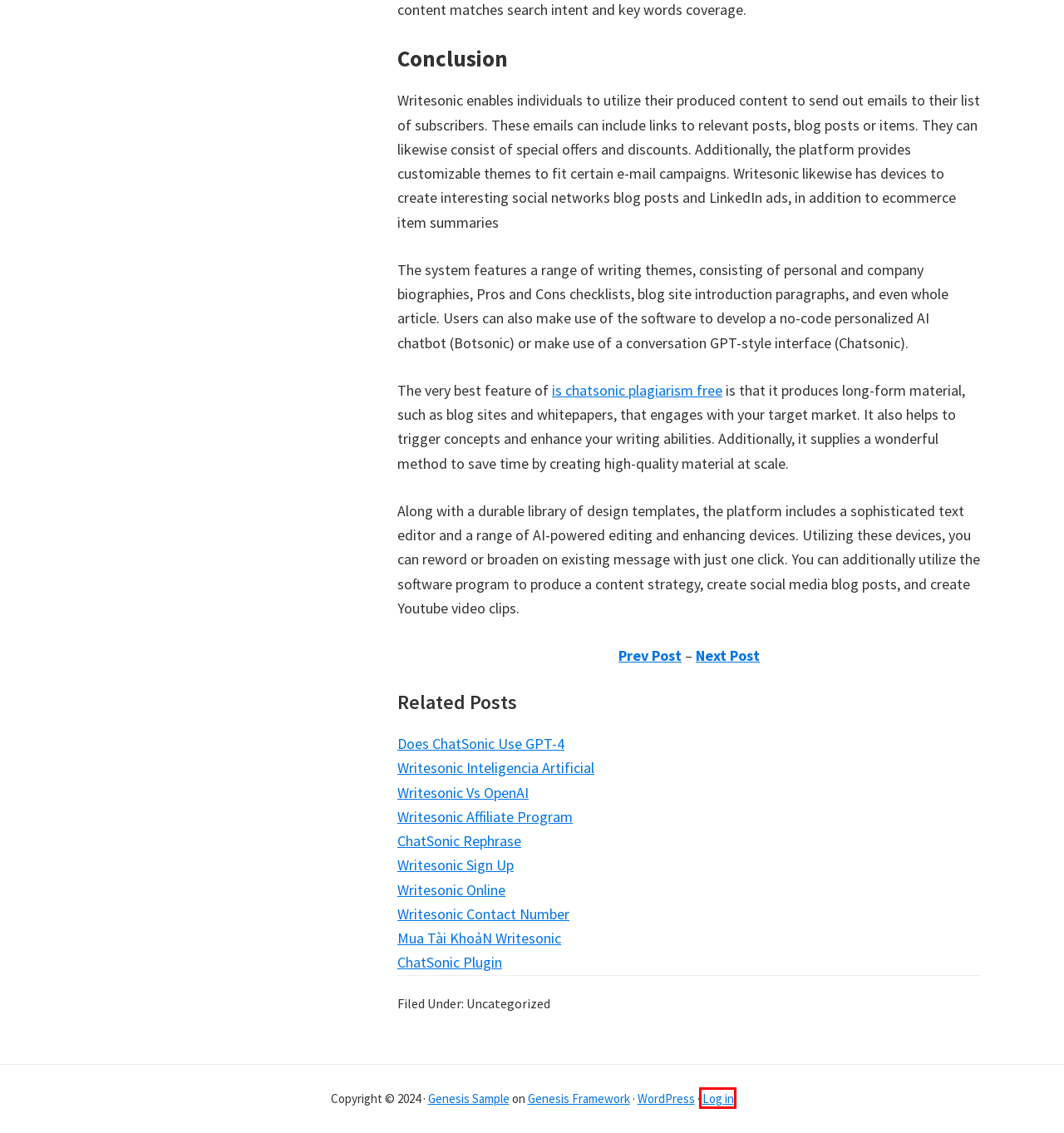You are presented with a screenshot of a webpage that includes a red bounding box around an element. Determine which webpage description best matches the page that results from clicking the element within the red bounding box. Here are the candidates:
A. Writesonic Vs OpenAI – Uncover All The Details!
B. Writesonic Sign Up – Uncover All The Details!
C. Mua Tài KhoảN Writesonic – Uncover All The Details!
D. Genesis Framework – Supports HTML5 & Responsive Design
E. ChatSonic Plugin – Uncover All The Details!
F. Writesonic Affiliate Program – Uncover All The Details!
G. Writesonic Contact Number – Uncover All The Details!
H. Log In ‹  — WordPress

H